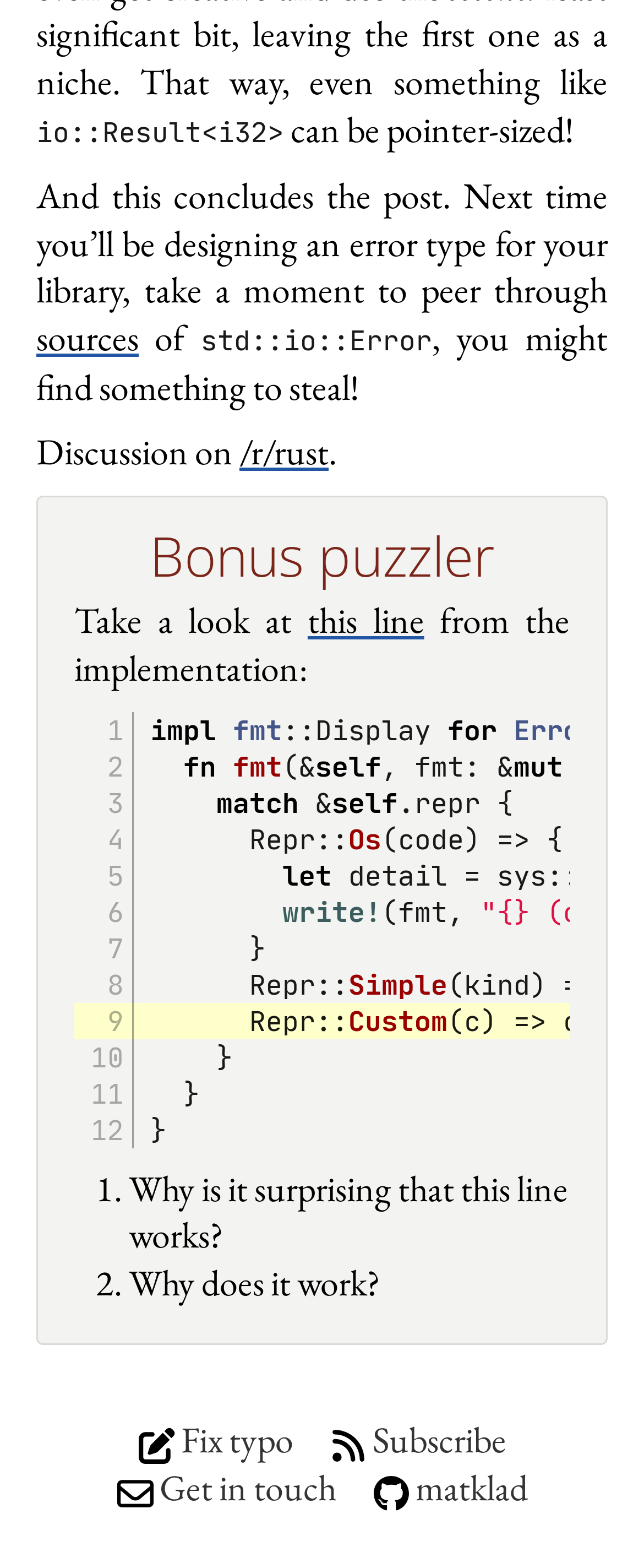Provide the bounding box coordinates of the HTML element this sentence describes: "Fix typo". The bounding box coordinates consist of four float numbers between 0 and 1, i.e., [left, top, right, bottom].

[0.214, 0.904, 0.455, 0.935]